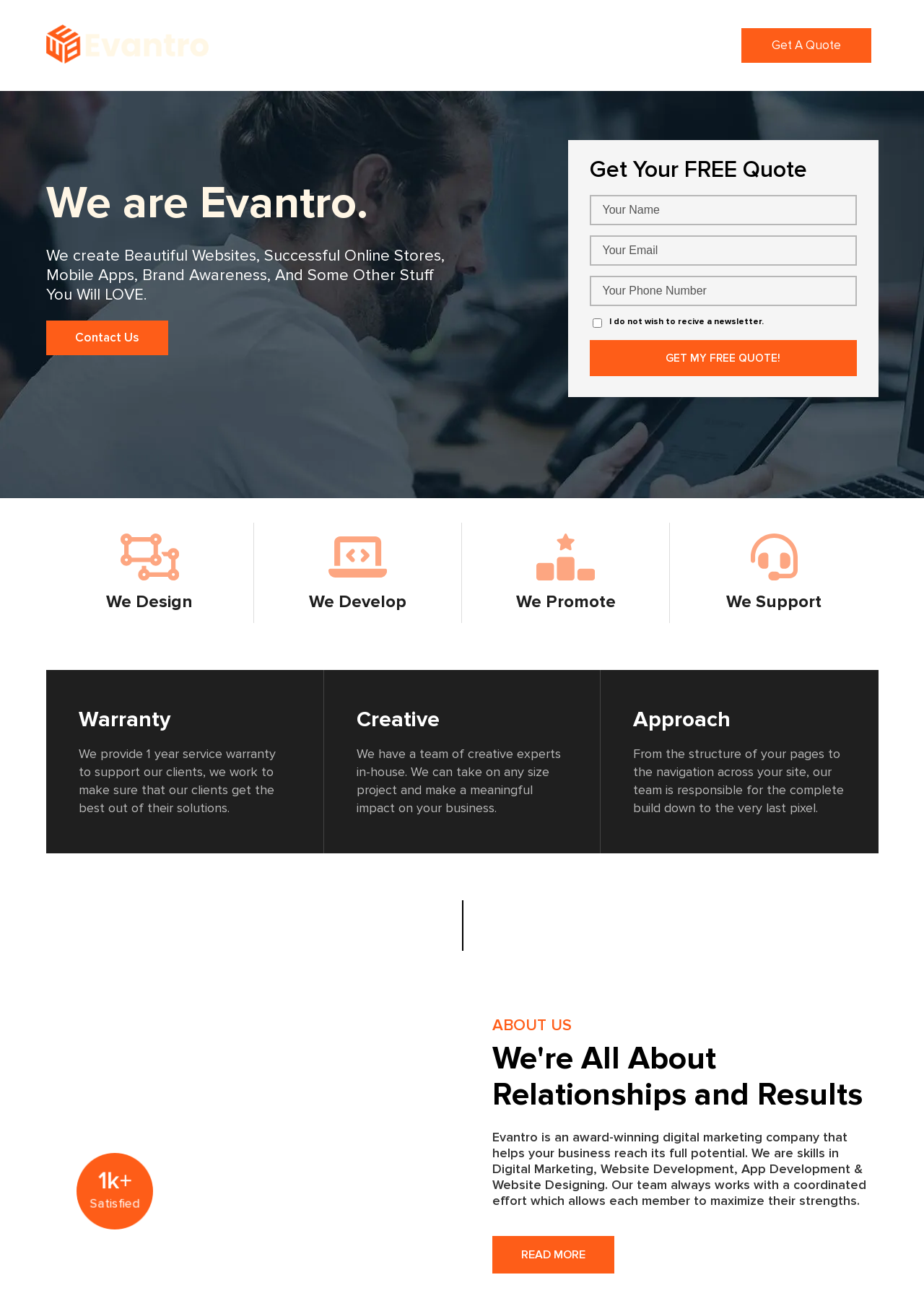Determine the bounding box coordinates of the clickable region to carry out the instruction: "Click the 'GET MY FREE Quote!' button".

[0.638, 0.263, 0.927, 0.291]